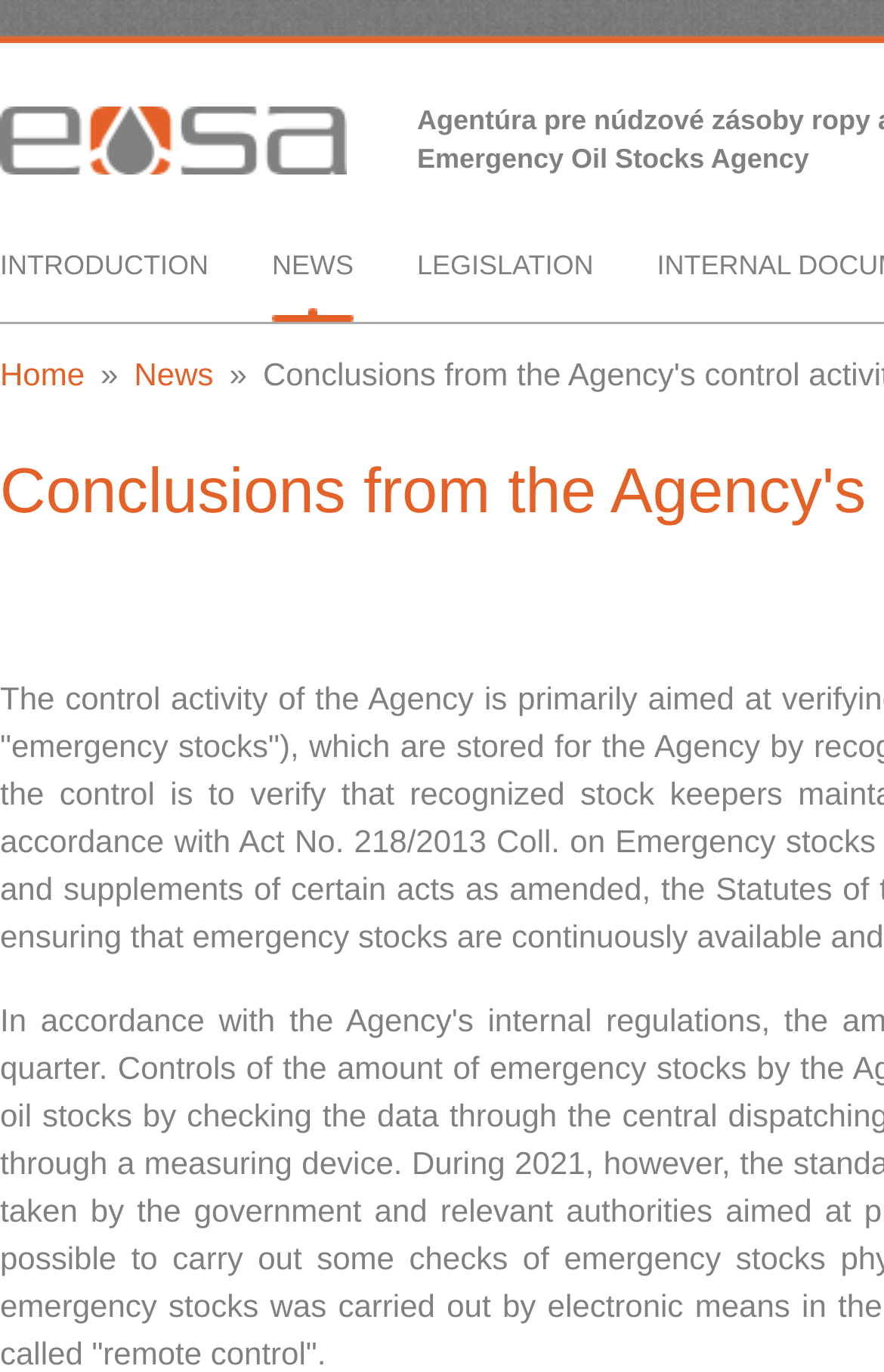What is the text of the static text element above the 'Home' link?
Answer the question based on the image using a single word or a brief phrase.

Emergency Oil Stocks Agency